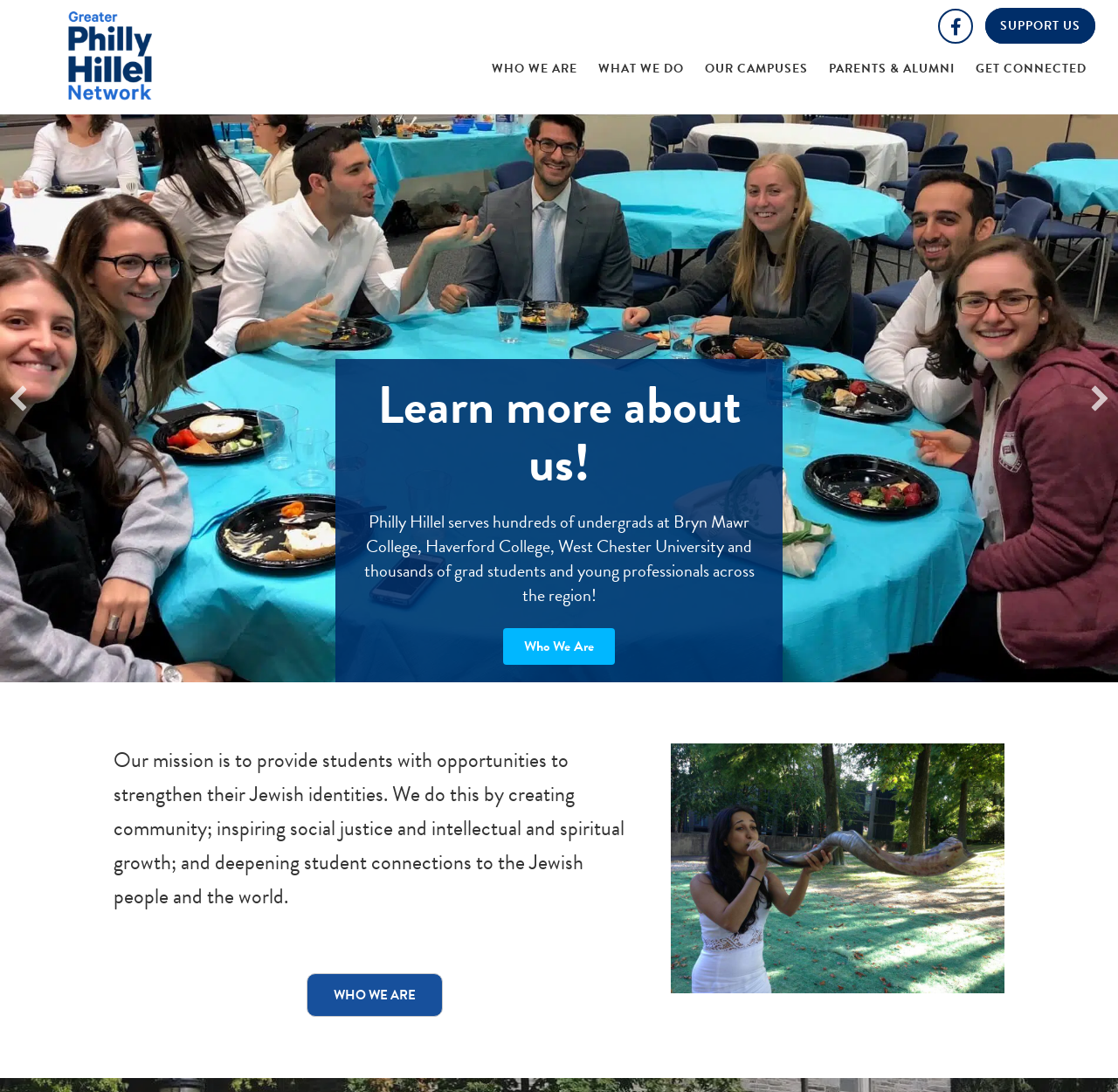Elaborate on the different components and information displayed on the webpage.

The webpage is about the Greater Philly Hillel Network, which provides opportunities for students at Bryn Mawr, Haverford, and West Chester Universities to strengthen their Jewish identities. 

At the top left, there is a link to skip to the main content. Next to it, there is a link to the Greater Philly Hillel Network. On the top right, there are several links, including 'SUPPORT US', 'WHO WE ARE', 'WHAT WE DO', 'OUR CAMPUSES', 'PARENTS & ALUMNI', and 'GET CONNECTED', which are evenly spaced and aligned horizontally.

Below the top navigation links, there is a heading that says 'Learn more about us!' followed by a paragraph of text that describes the organization's mission and scope. Underneath, there is a link to 'Who We Are' and a button to navigate to the previous or next page, accompanied by two small images.

Further down, there is a longer paragraph of text that explains the organization's mission in more detail, stating that they aim to provide students with opportunities to strengthen their Jewish identities by creating community, inspiring social justice, and deepening connections to the Jewish people and the world.

At the bottom, there is another link to 'WHO WE ARE' and a large image with the caption 'Greater Philly Hillel Network - Who We Are'.